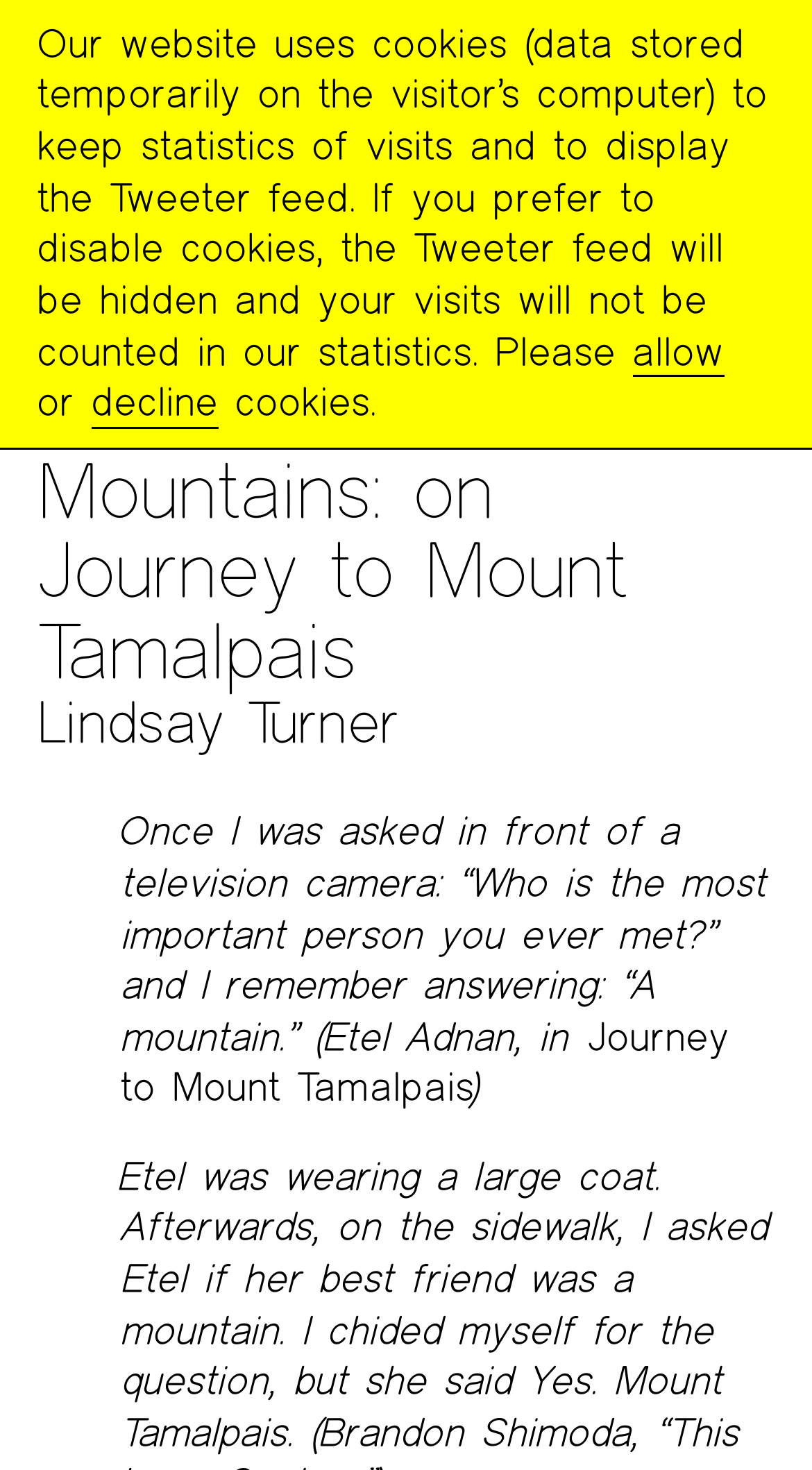Based on the element description, predict the bounding box coordinates (top-left x, top-left y, bottom-right x, bottom-right y) for the UI element in the screenshot: The Poetry Project

[0.399, 0.075, 0.601, 0.164]